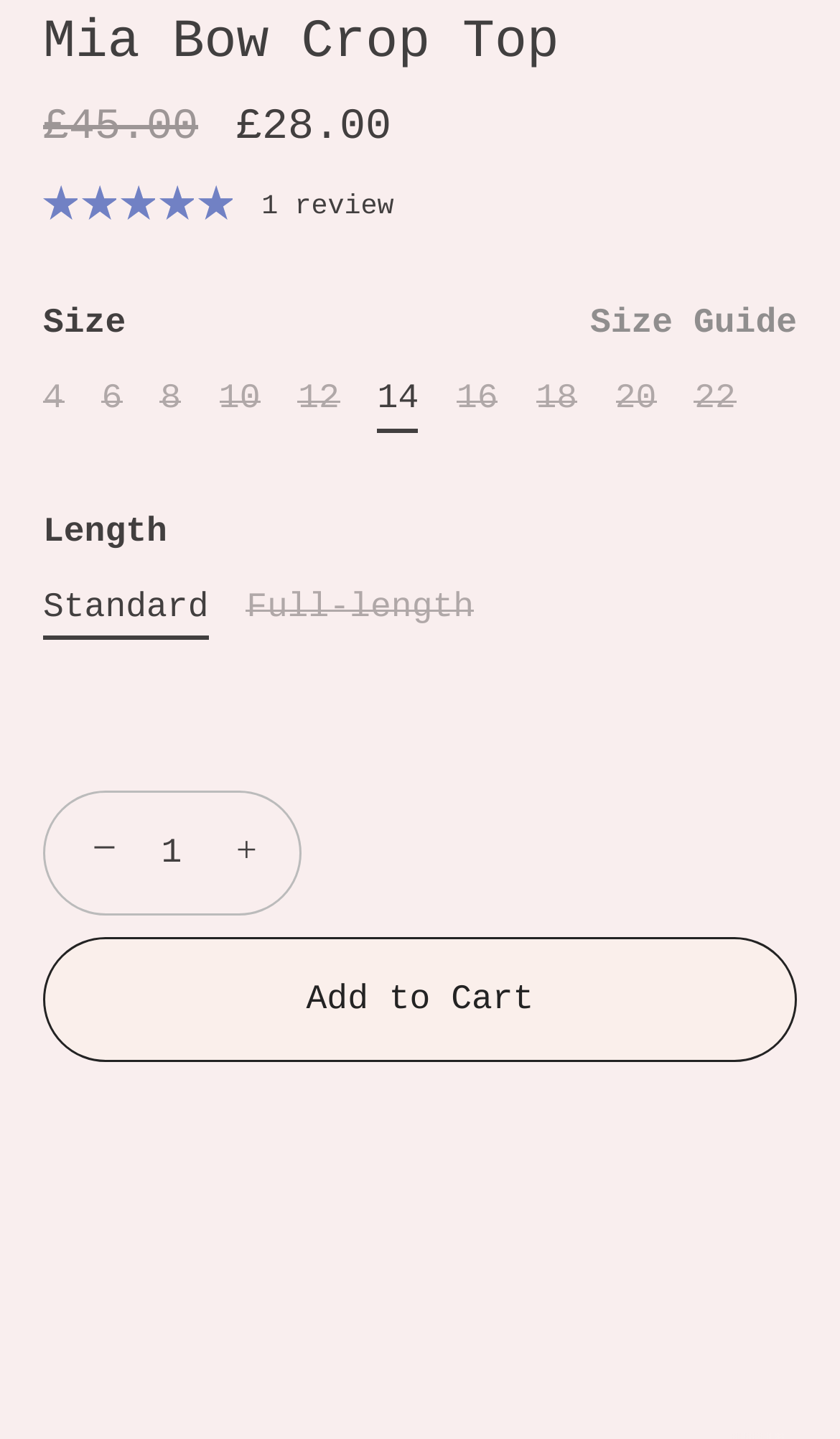Please locate the bounding box coordinates of the region I need to click to follow this instruction: "Add to cart".

[0.051, 0.651, 0.949, 0.738]